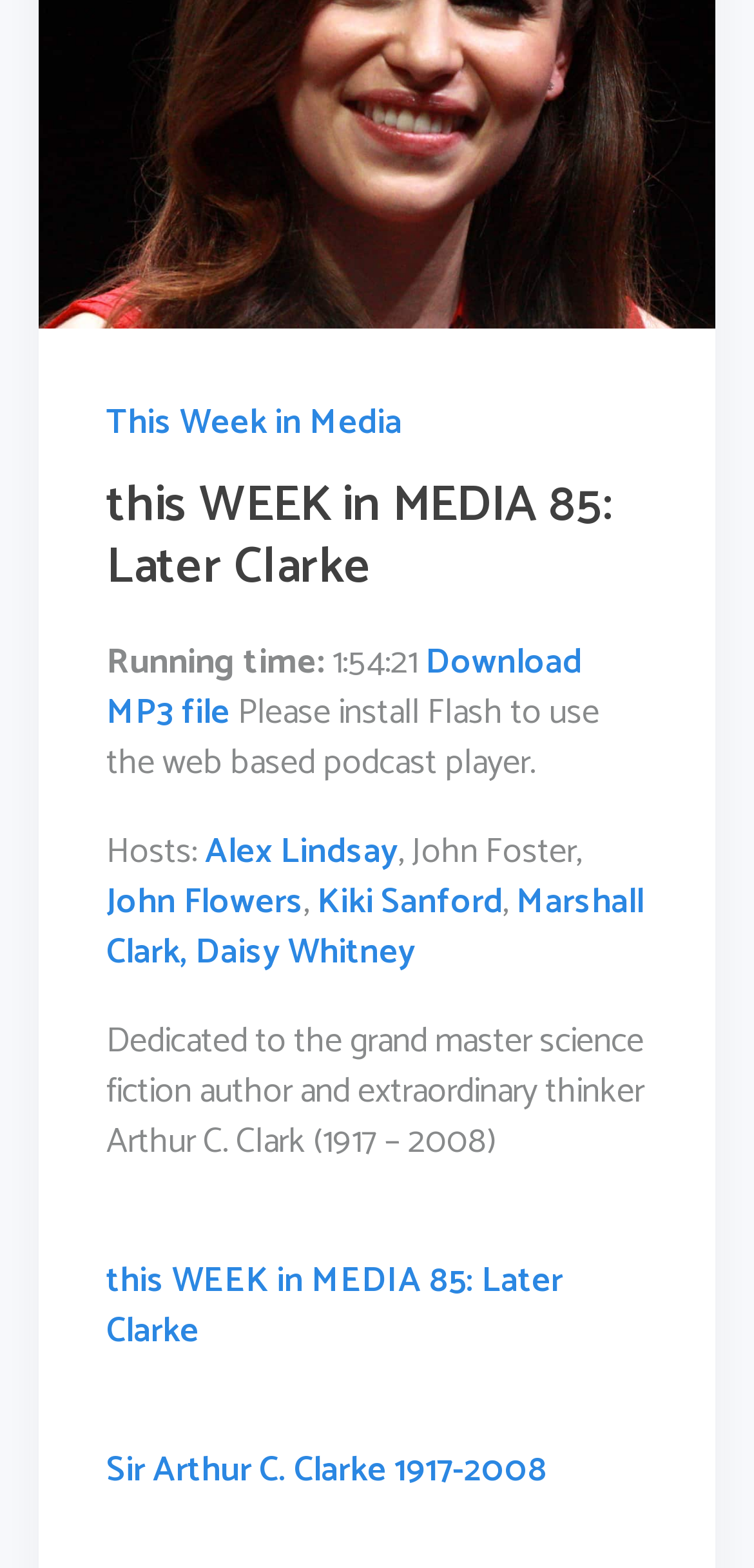Find the bounding box coordinates for the HTML element described in this sentence: "Magazine". Provide the coordinates as four float numbers between 0 and 1, in the format [left, top, right, bottom].

None